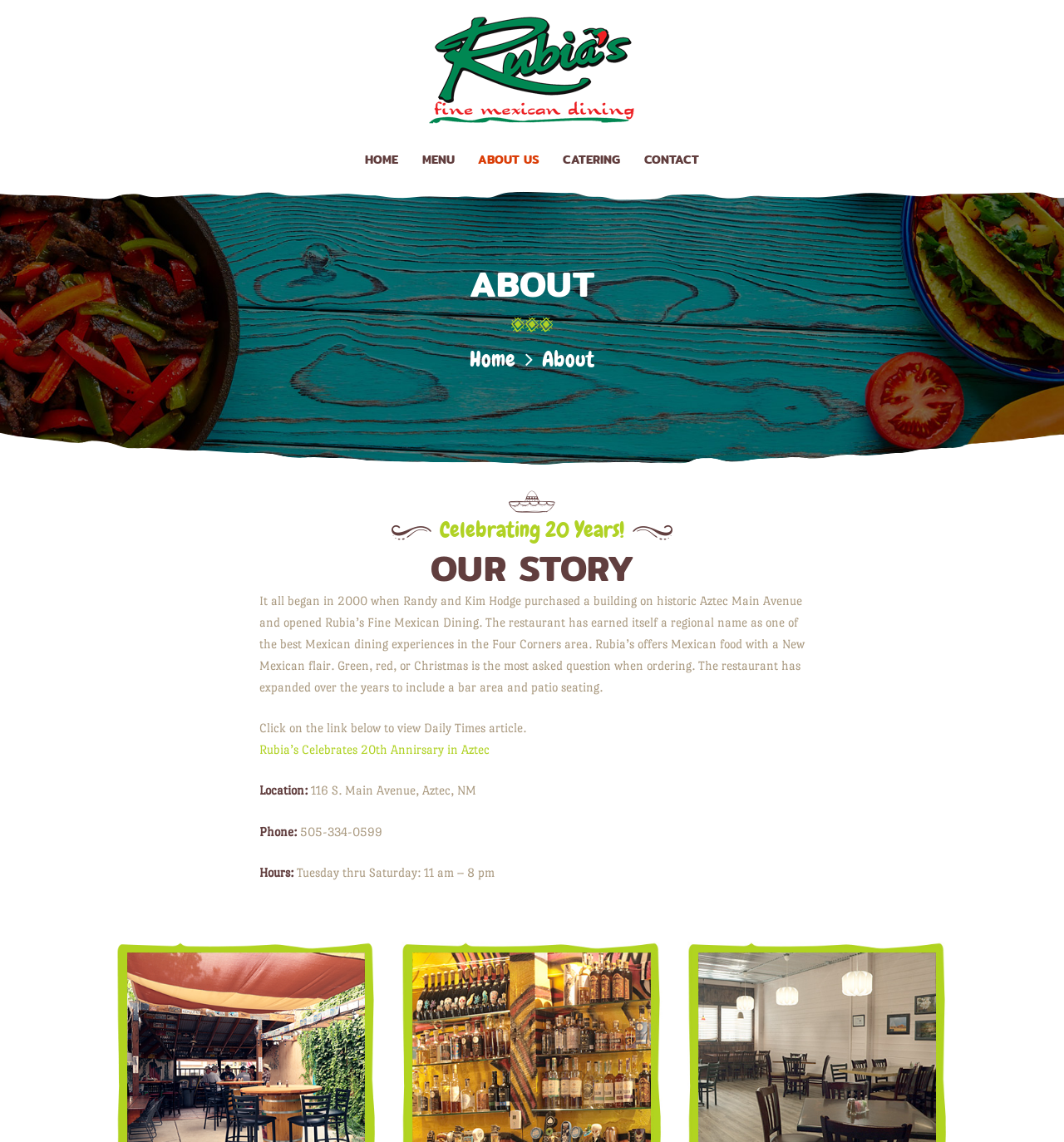What is the name of the restaurant?
Respond with a short answer, either a single word or a phrase, based on the image.

Rubia's Fine Mexican Dining